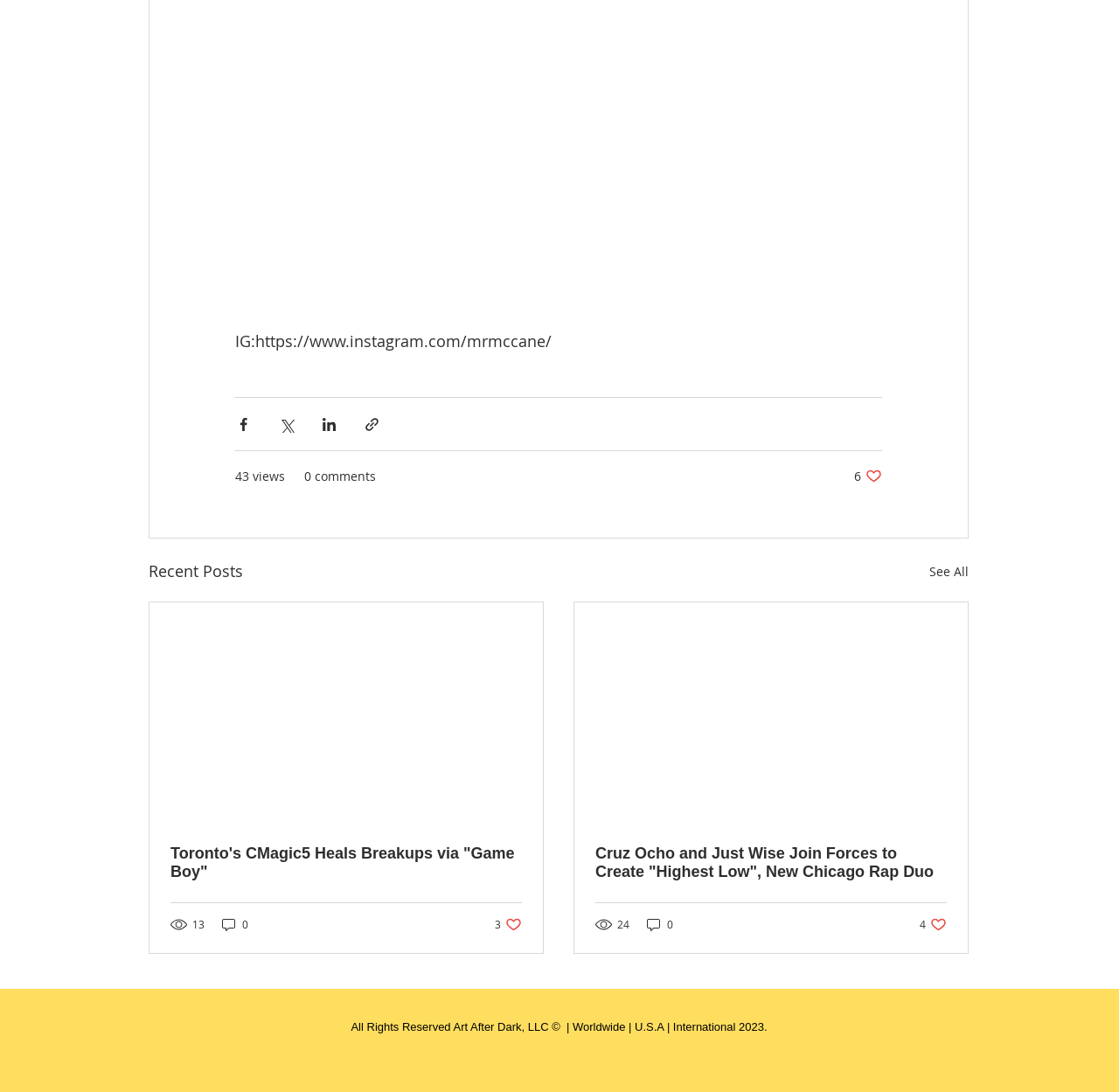What is the copyright information at the bottom of the page?
Based on the screenshot, provide your answer in one word or phrase.

All Rights Reserved Art After Dark, LLC © 2023